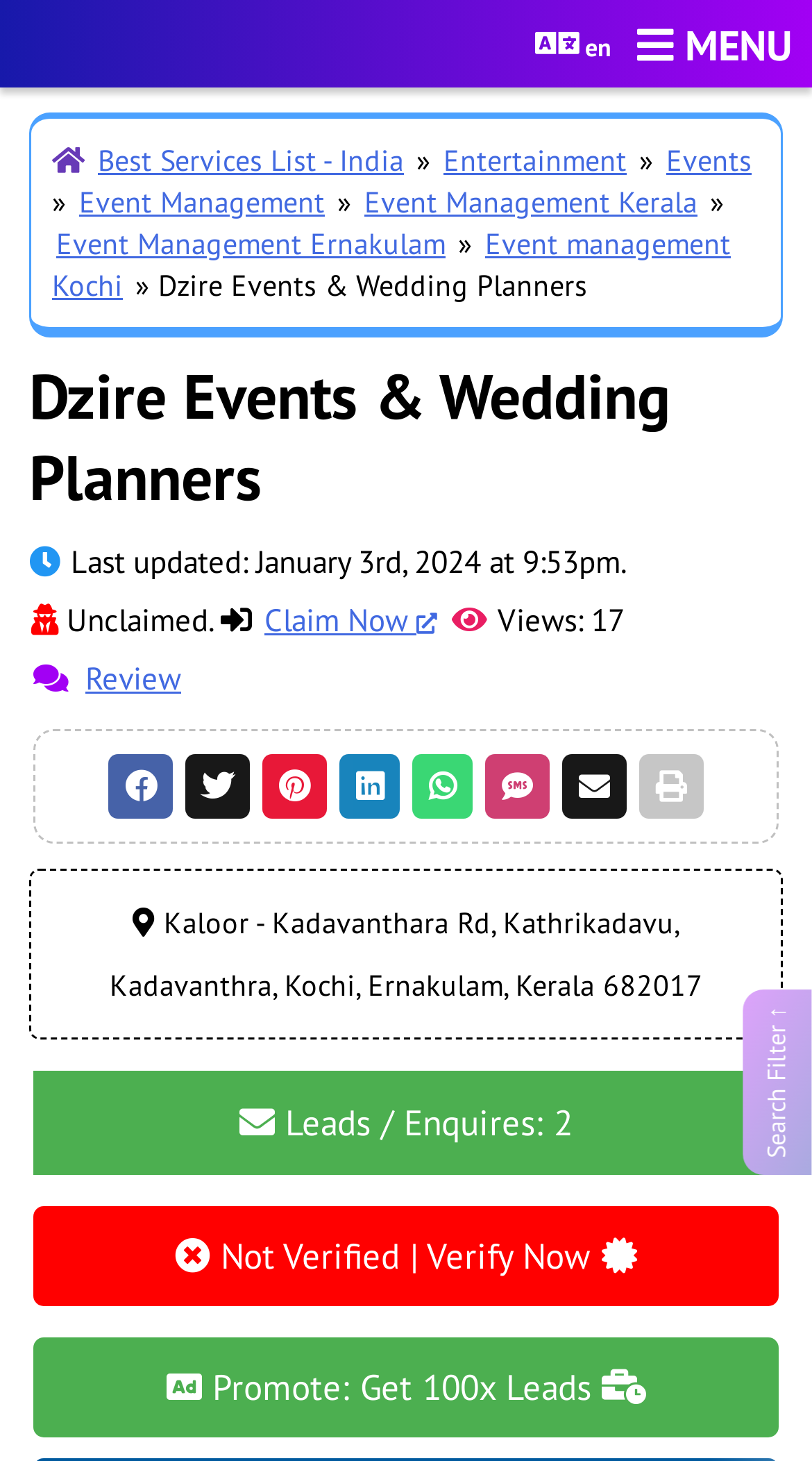Highlight the bounding box coordinates of the region I should click on to meet the following instruction: "Click on the 'MENU' button".

[0.831, 0.013, 0.977, 0.05]